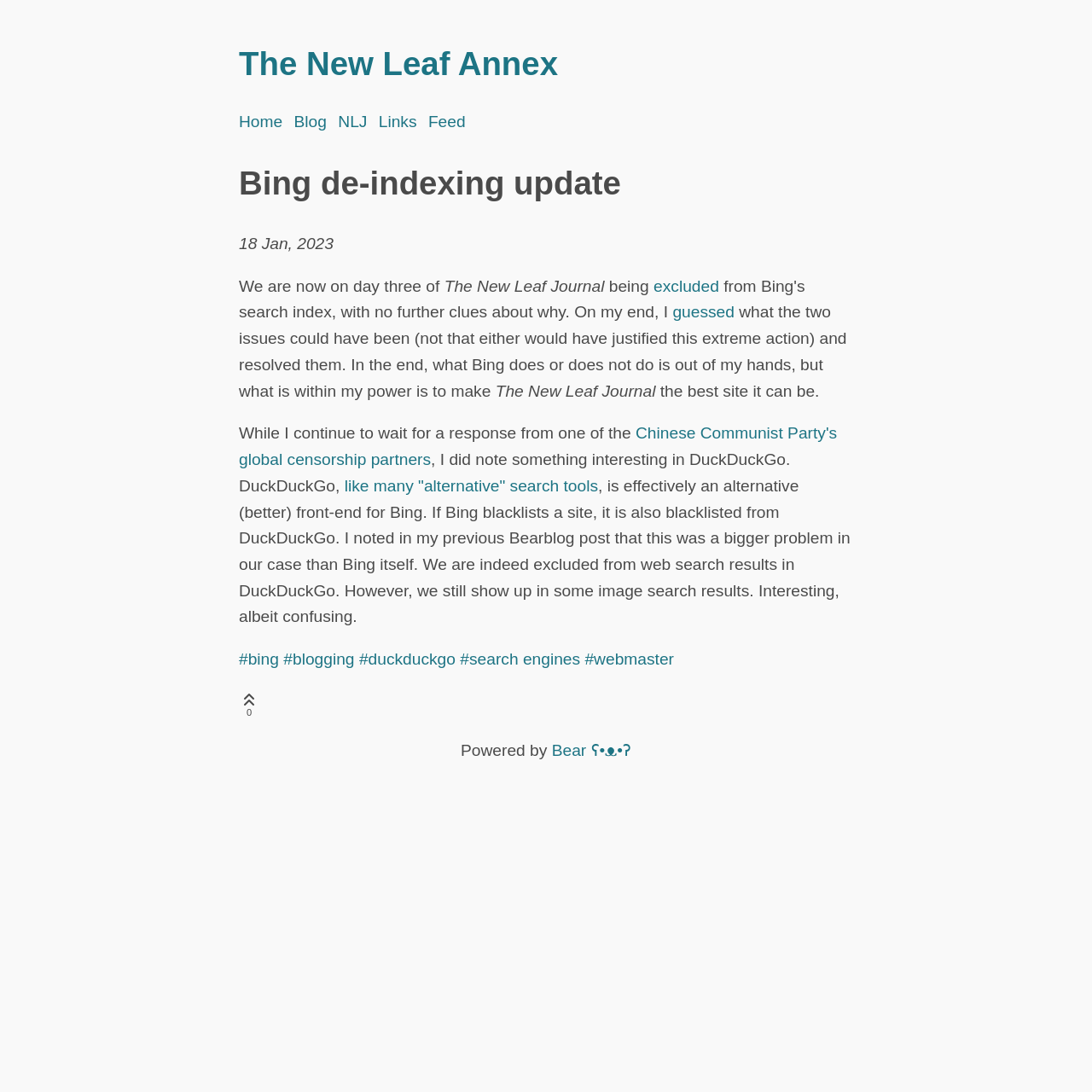Based on the element description, predict the bounding box coordinates (top-left x, top-left y, bottom-right x, bottom-right y) for the UI element in the screenshot: like many "alternative" search tools

[0.315, 0.437, 0.548, 0.453]